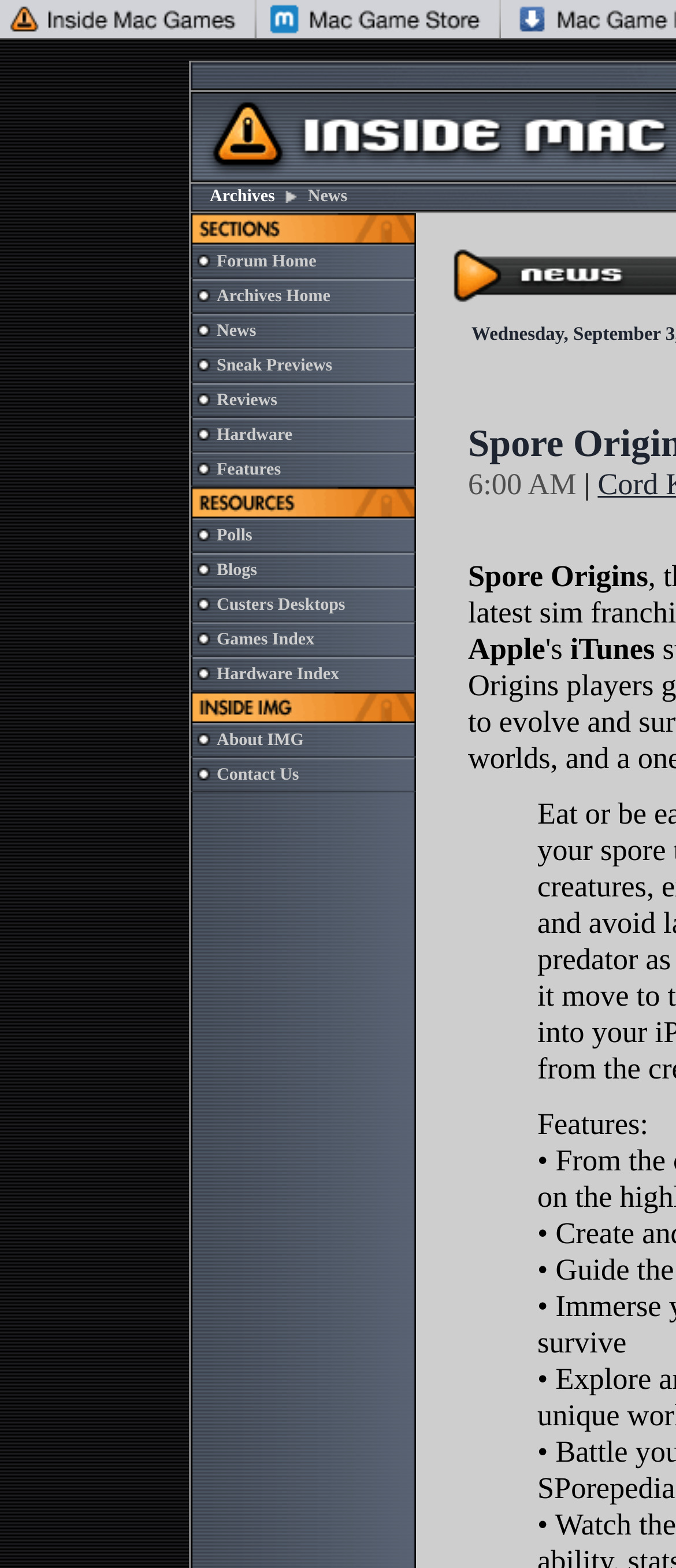Find the coordinates for the bounding box of the element with this description: "Games Index".

[0.321, 0.402, 0.465, 0.414]